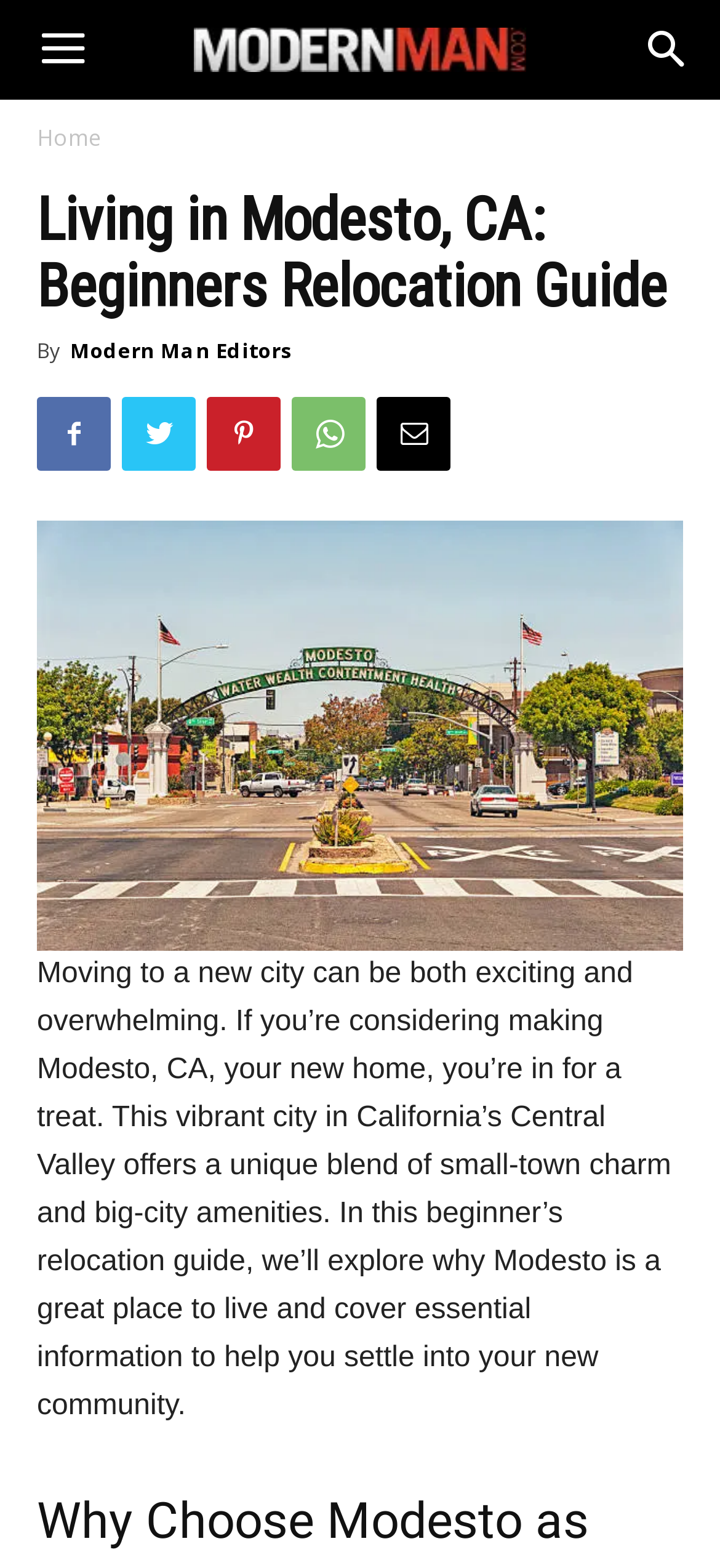What is the name of the city being described?
Based on the image, give a one-word or short phrase answer.

Modesto